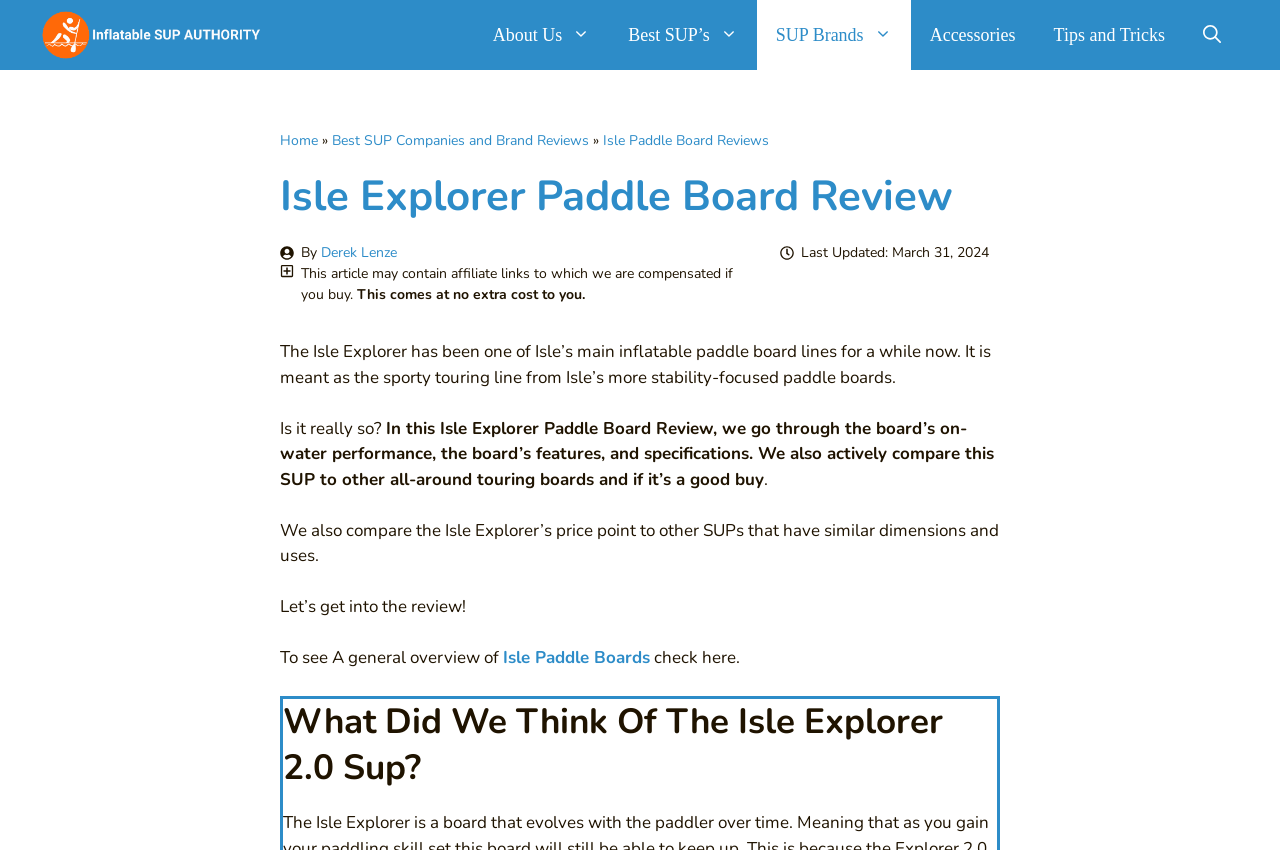Using the webpage screenshot and the element description https://dateswipereviews.com/dream-singles-review/, determine the bounding box coordinates. Specify the coordinates in the format (top-left x, top-left y, bottom-right x, bottom-right y) with values ranging from 0 to 1.

None